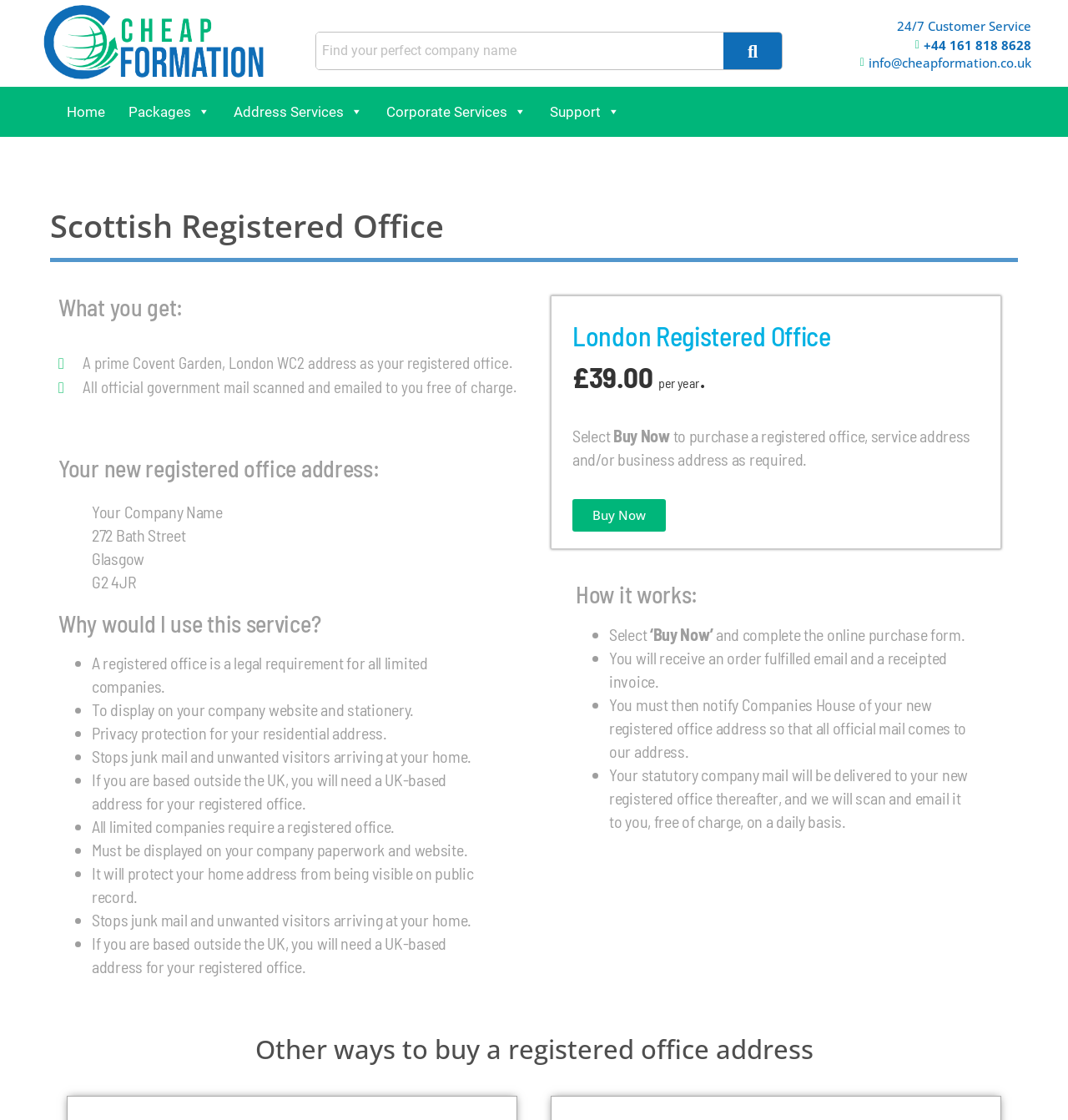Determine the bounding box coordinates of the clickable element necessary to fulfill the instruction: "Search for something". Provide the coordinates as four float numbers within the 0 to 1 range, i.e., [left, top, right, bottom].

[0.295, 0.028, 0.733, 0.063]